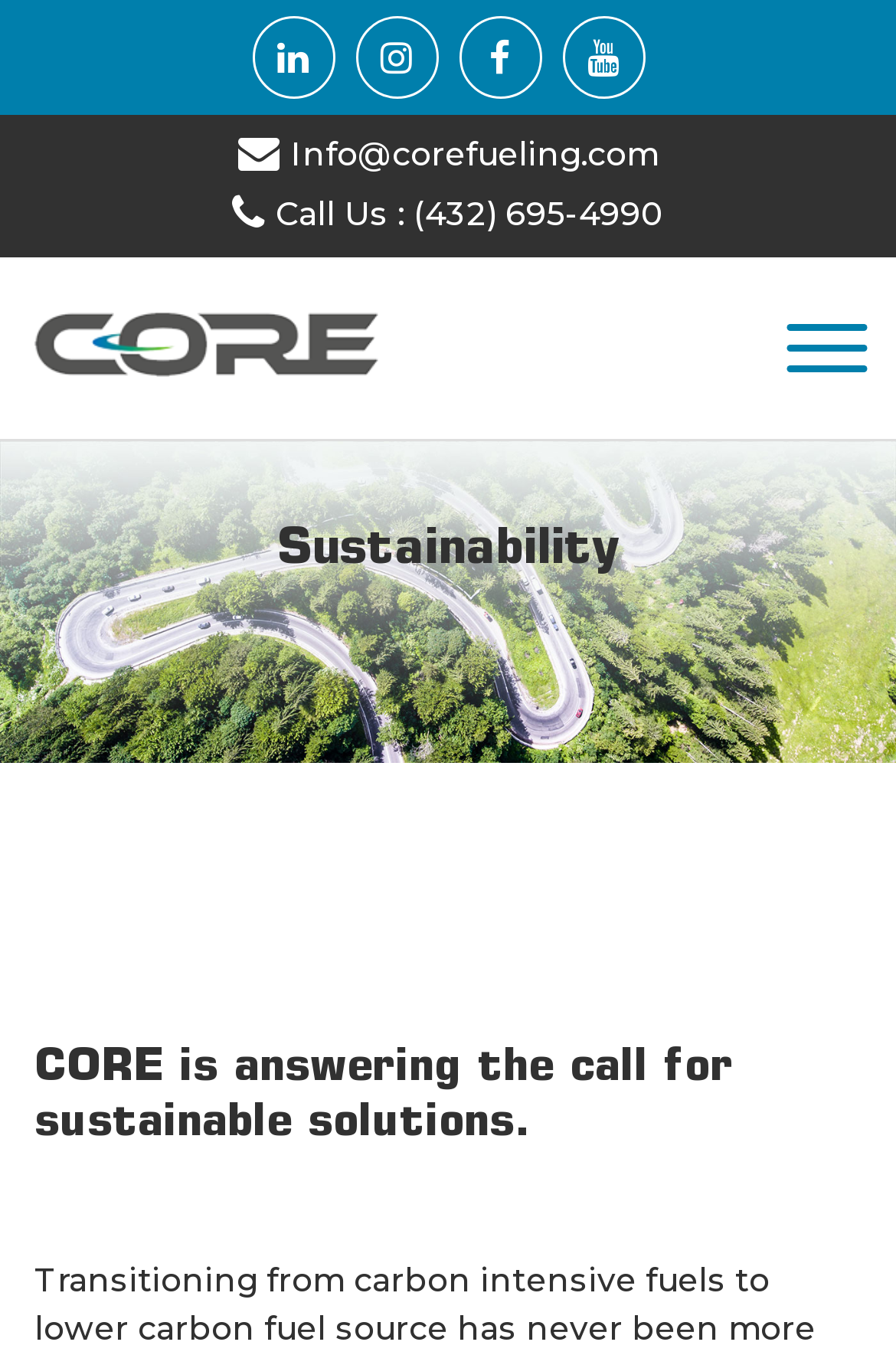What is the company name?
Based on the screenshot, answer the question with a single word or phrase.

CORE Fueling